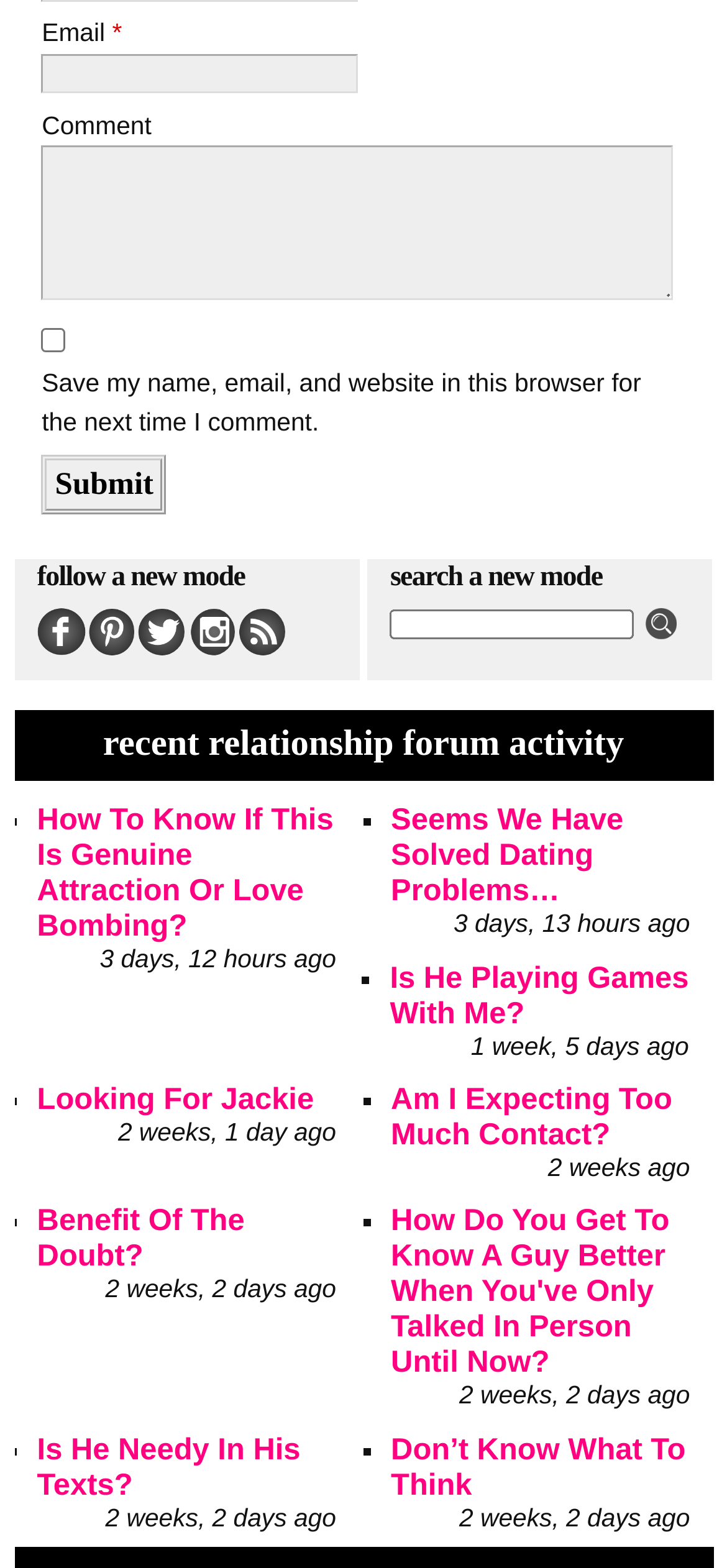What type of content is listed below 'recent relationship forum activity'?
Offer a detailed and full explanation in response to the question.

The section labeled 'recent relationship forum activity' contains a list of links with titles such as 'How To Know If This Is Genuine Attraction Or Love Bombing?' and 'Seems We Have Solved Dating Problems…'. This suggests that the type of content listed is forum posts or discussion topics related to relationships.